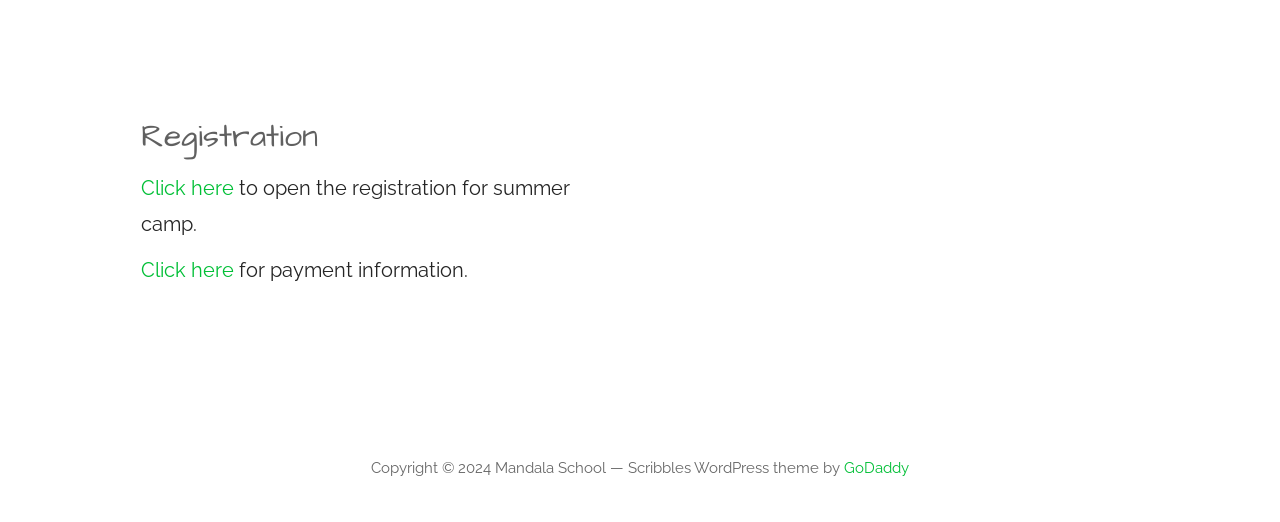Provide a short answer using a single word or phrase for the following question: 
What is the theme of the WordPress site?

Scribbles